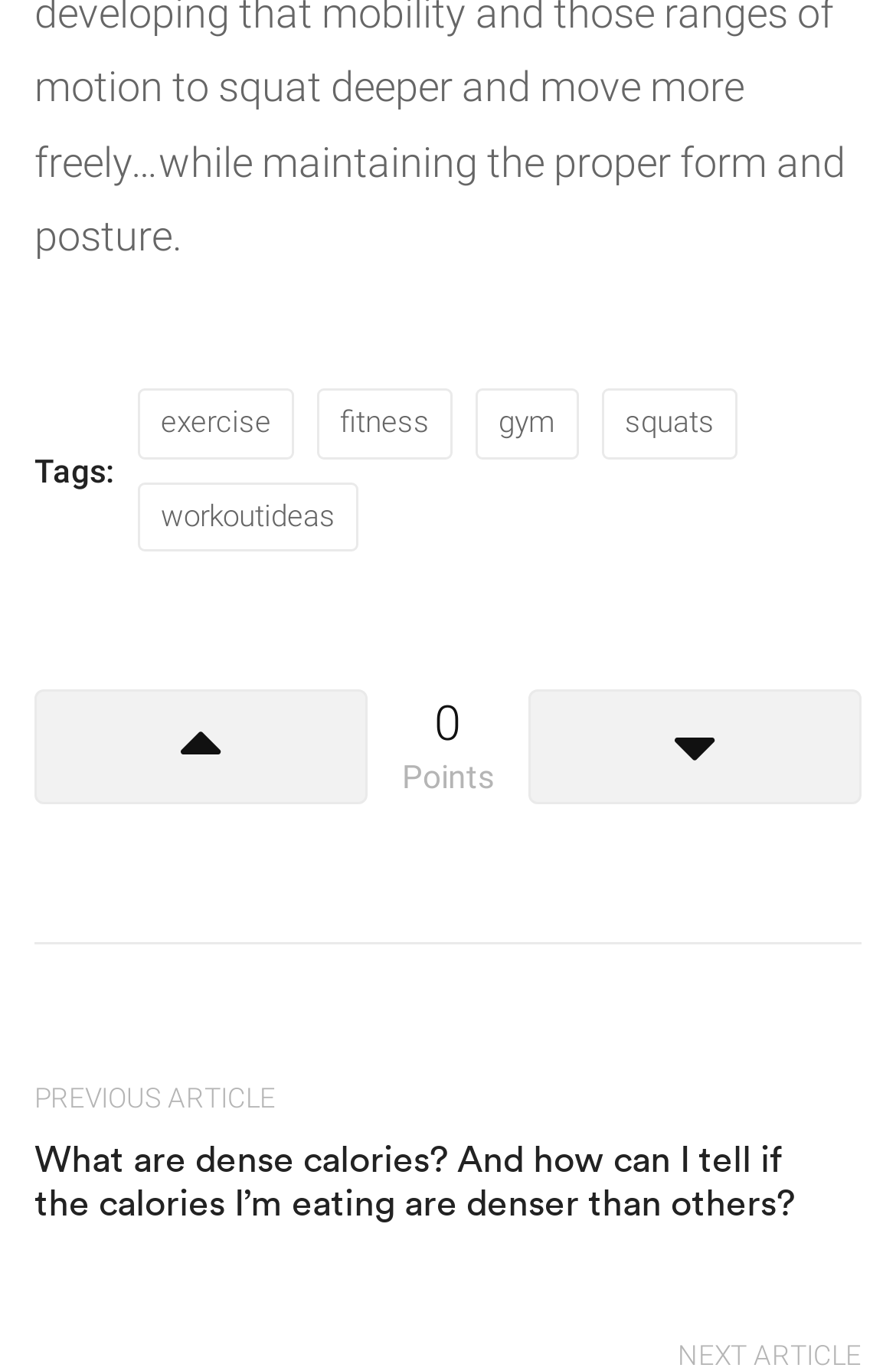Identify the bounding box coordinates of the section that should be clicked to achieve the task described: "Click on the 'gym' tag".

[0.531, 0.284, 0.646, 0.335]